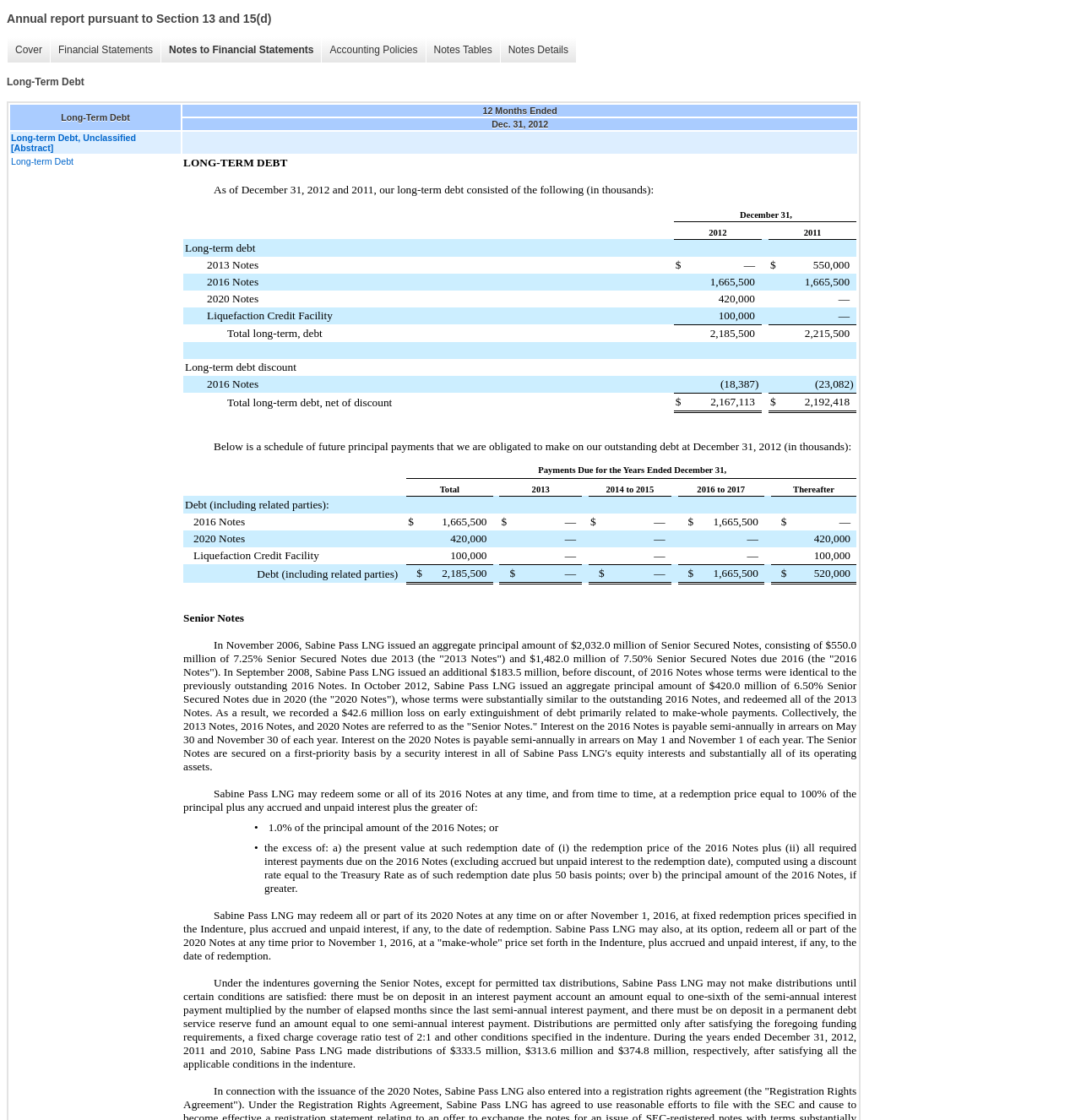Please give a concise answer to this question using a single word or phrase: 
How many rows are there in the 'Long-Term Debt' table?

6